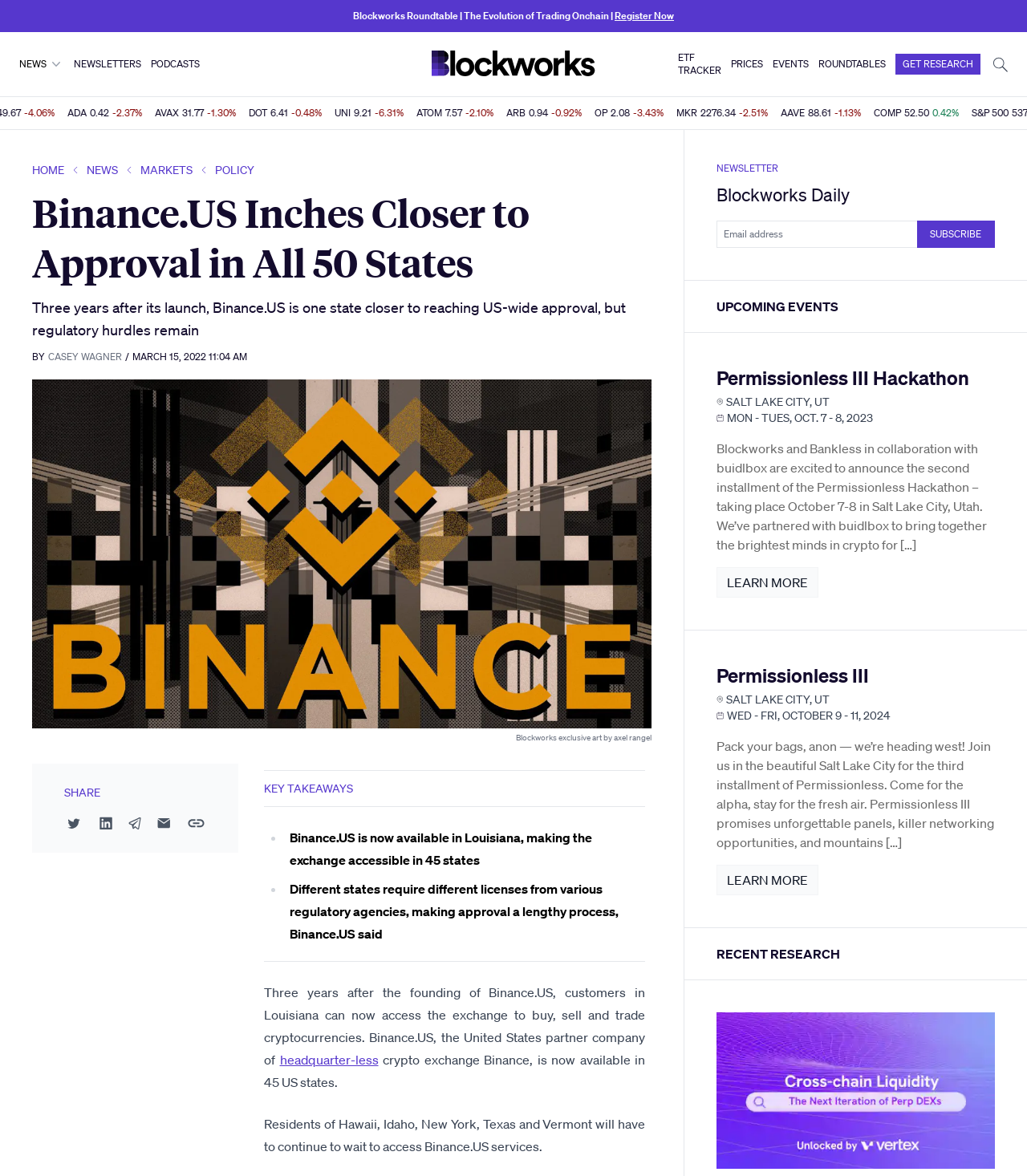Determine the bounding box coordinates of the section I need to click to execute the following instruction: "Subscribe to the Blockworks Daily newsletter". Provide the coordinates as four float numbers between 0 and 1, i.e., [left, top, right, bottom].

[0.893, 0.188, 0.969, 0.211]